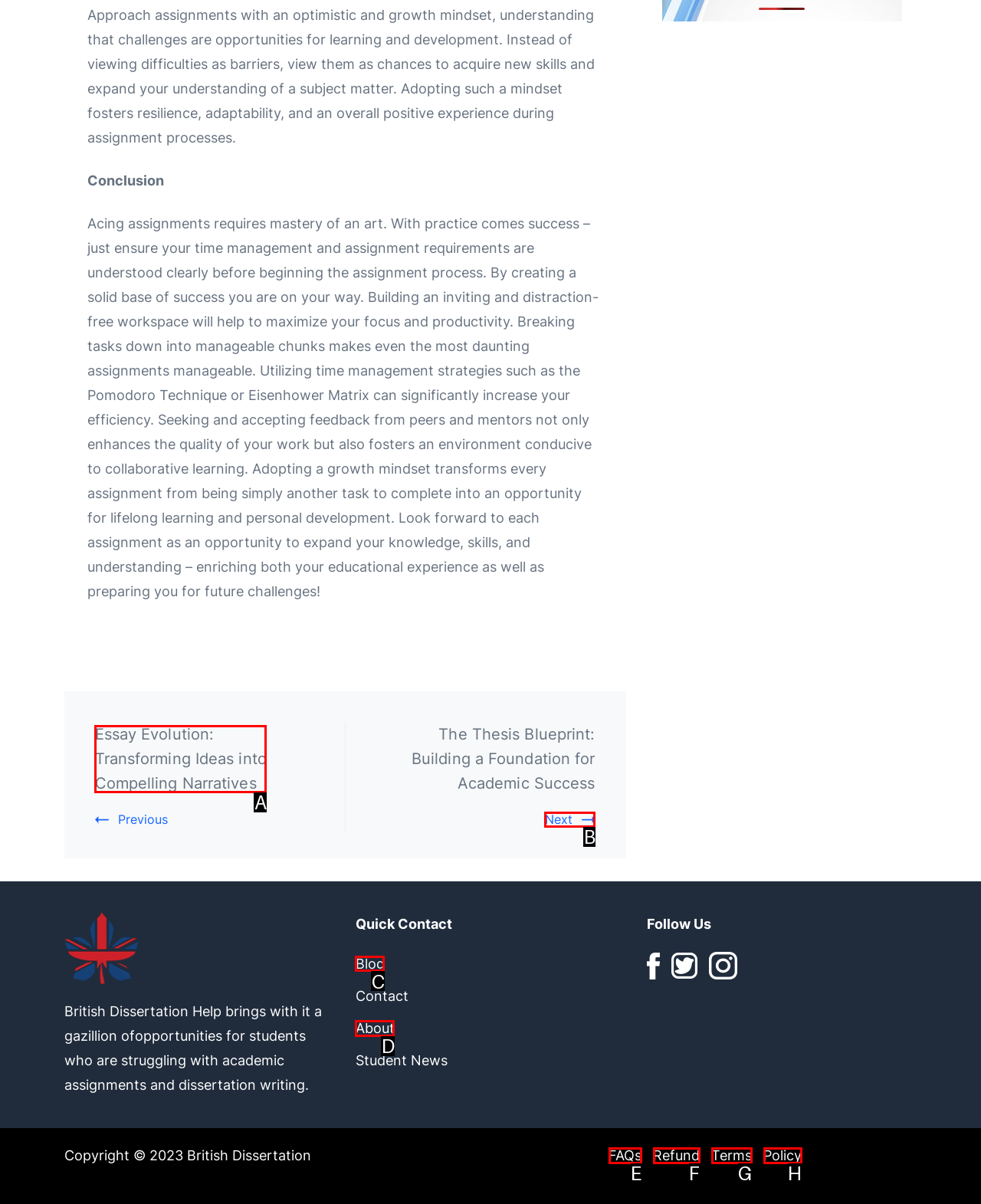Identify the letter of the UI element I need to click to carry out the following instruction: Click on 'Blog'

C